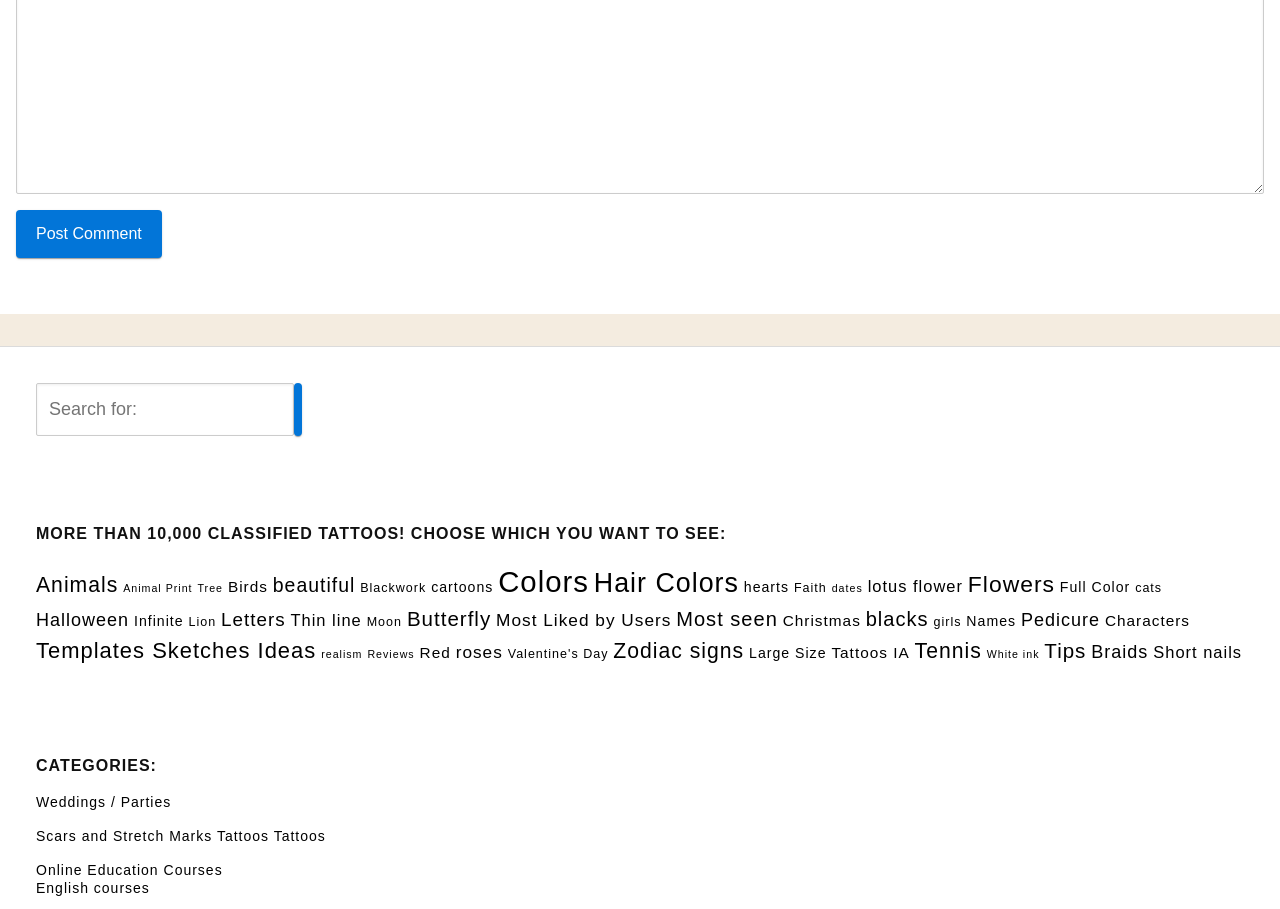Observe the image and answer the following question in detail: What is the purpose of the 'Post Comment' button?

The 'Post Comment' button is located at the top of the webpage with a bounding box coordinate of [0.013, 0.231, 0.126, 0.284]. Its purpose is to allow users to submit their comments, which is a common feature in online platforms.